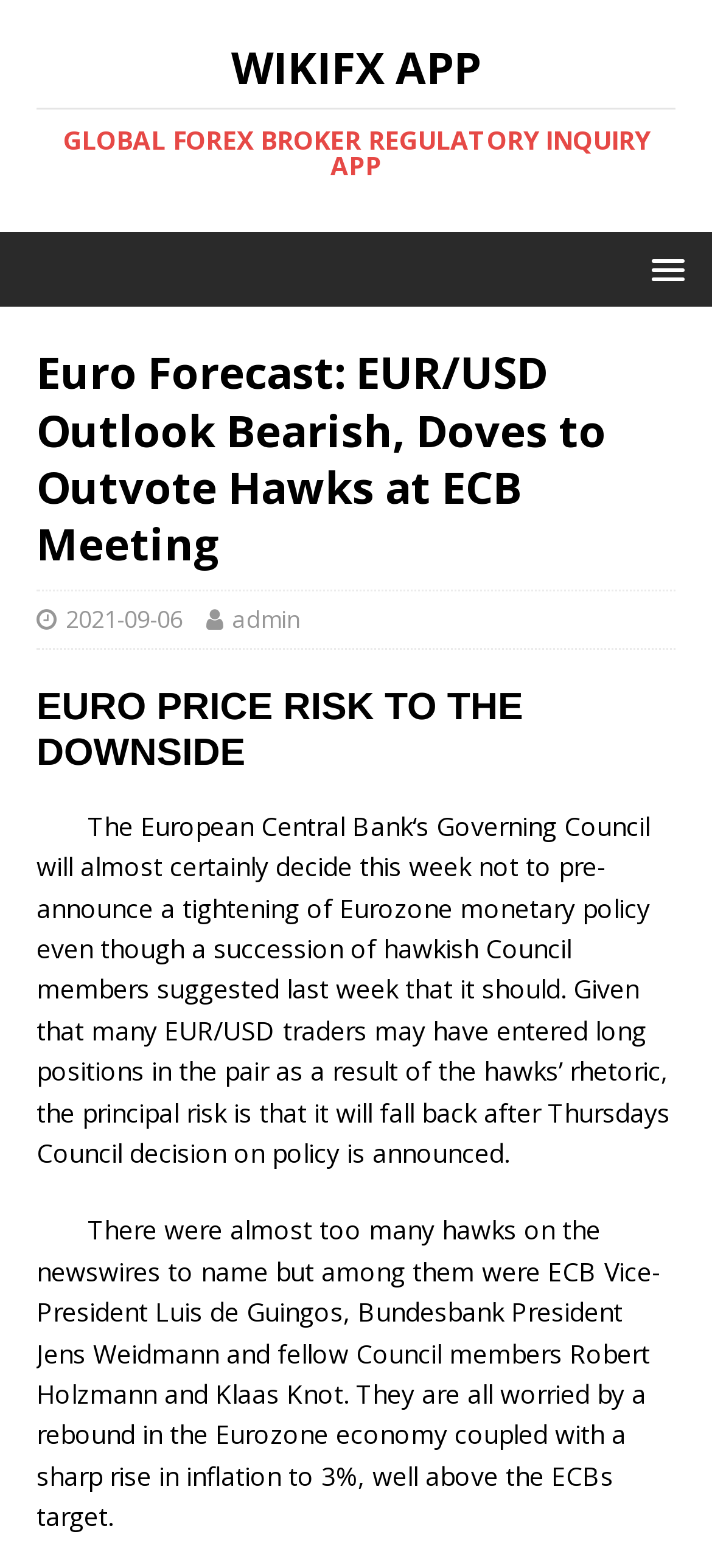Identify the bounding box coordinates for the UI element described as follows: MENU. Use the format (top-left x, top-left y, bottom-right x, bottom-right y) and ensure all values are floating point numbers between 0 and 1.

[0.872, 0.154, 0.987, 0.188]